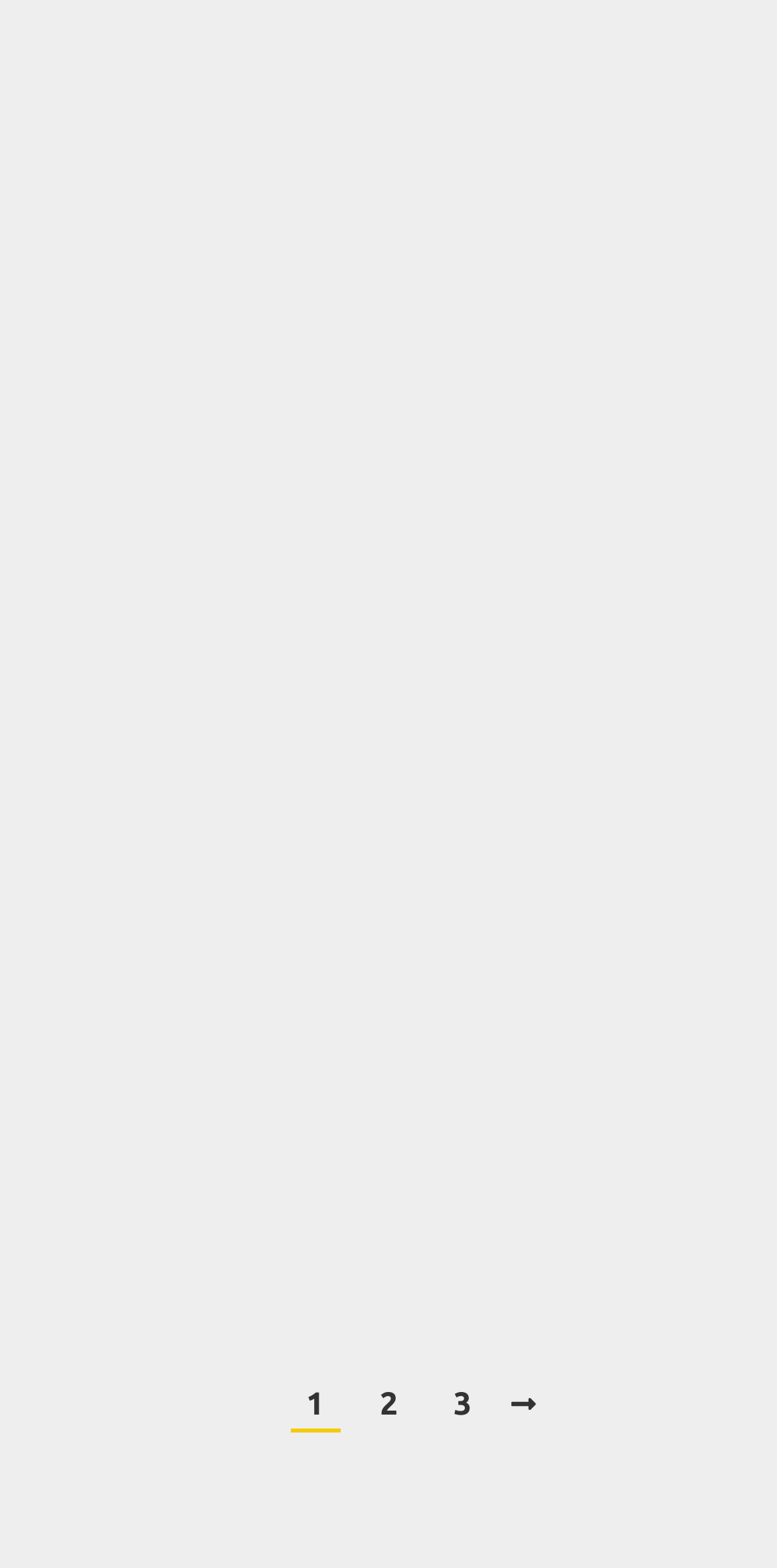Provide a brief response to the question below using a single word or phrase: 
How many articles are on this webpage?

2